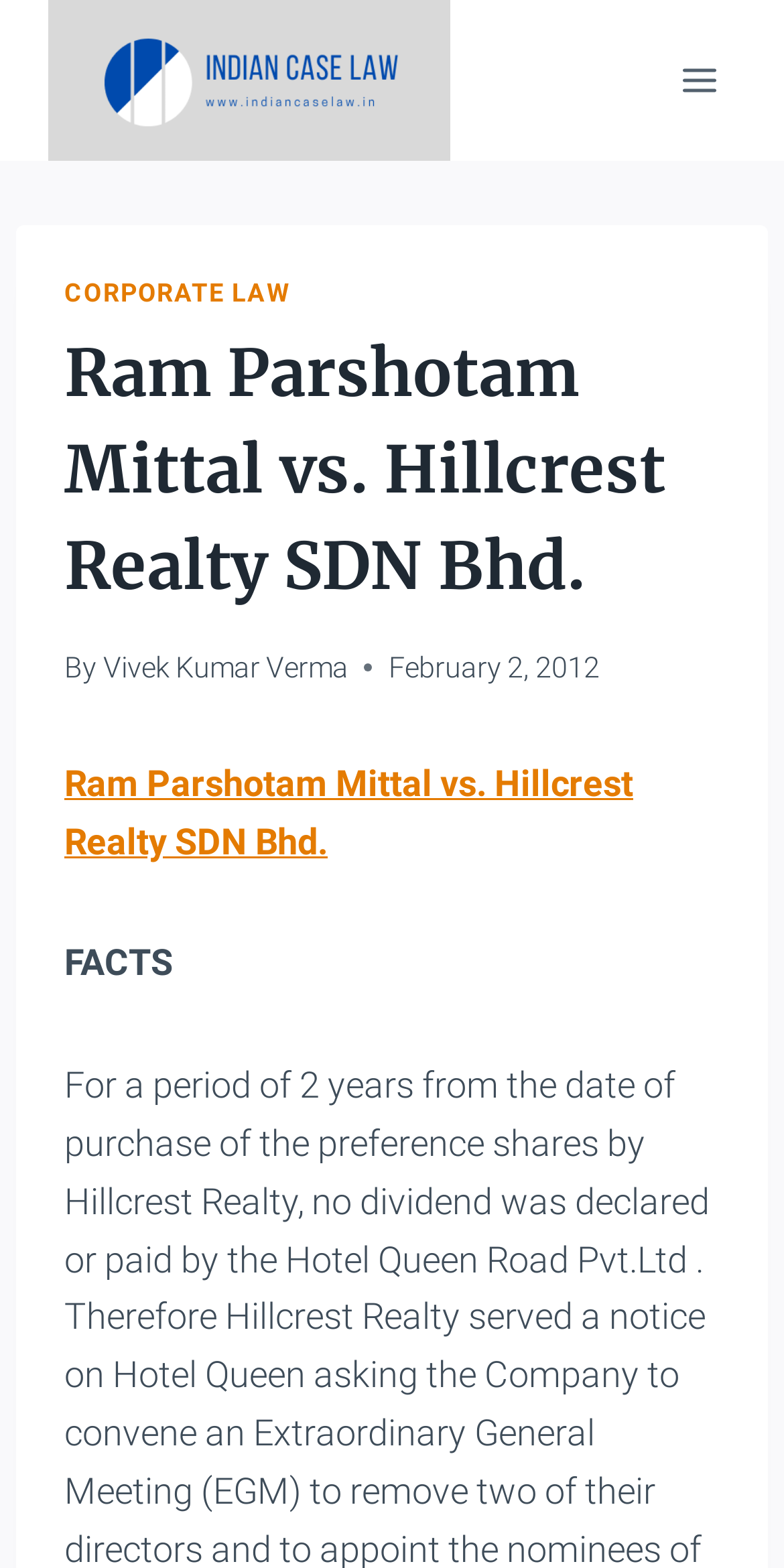When was the case published?
Answer the question with a single word or phrase, referring to the image.

February 2, 2012